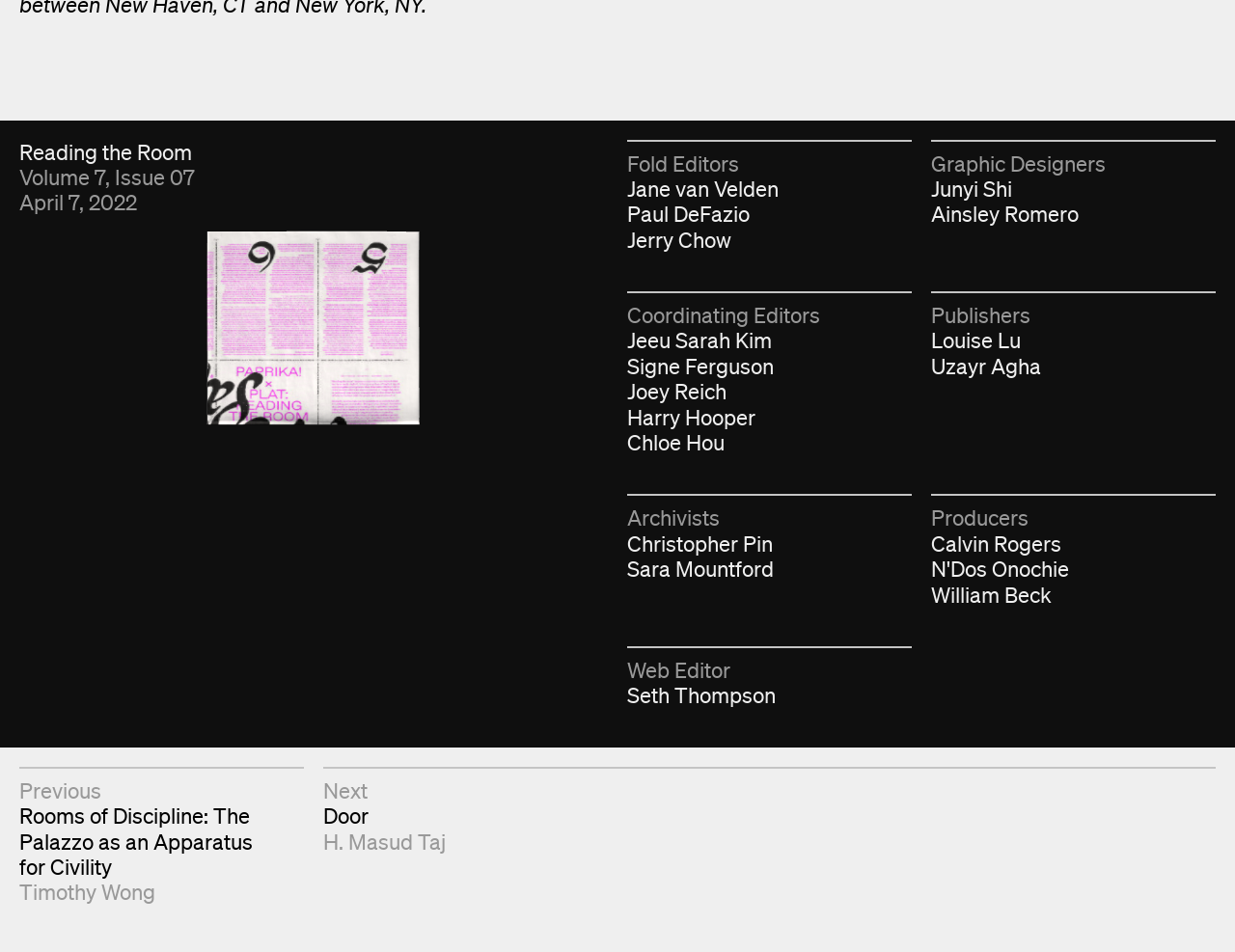What is the date of the current issue?
Use the information from the screenshot to give a comprehensive response to the question.

The date of the current issue can be found in the StaticText element with the text 'April 7, 2022' located at the top of the webpage, below the 'Volume 7, Issue 07' text.